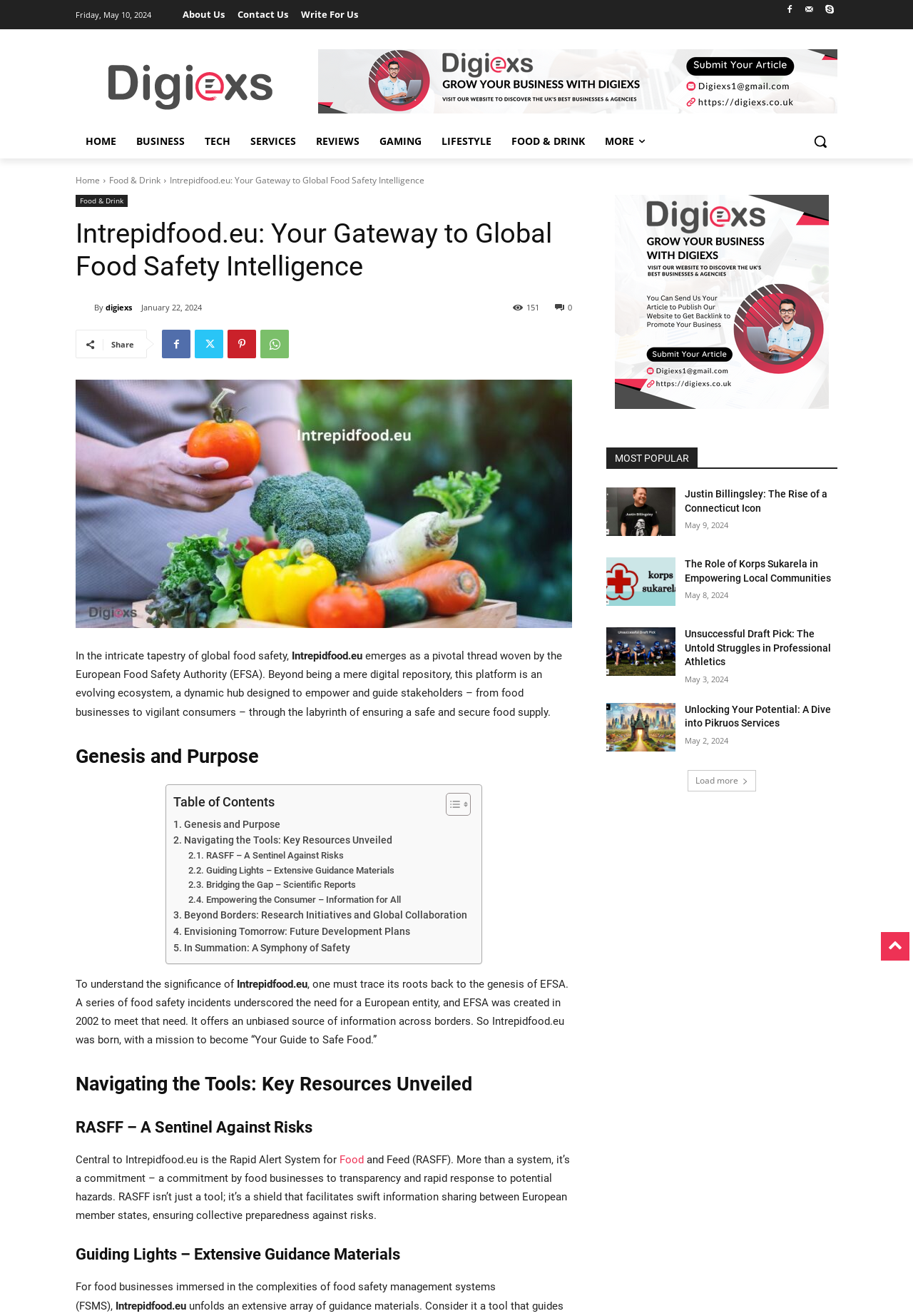Locate the bounding box coordinates of the element to click to perform the following action: 'Search for something'. The coordinates should be given as four float values between 0 and 1, in the form of [left, top, right, bottom].

[0.88, 0.094, 0.917, 0.12]